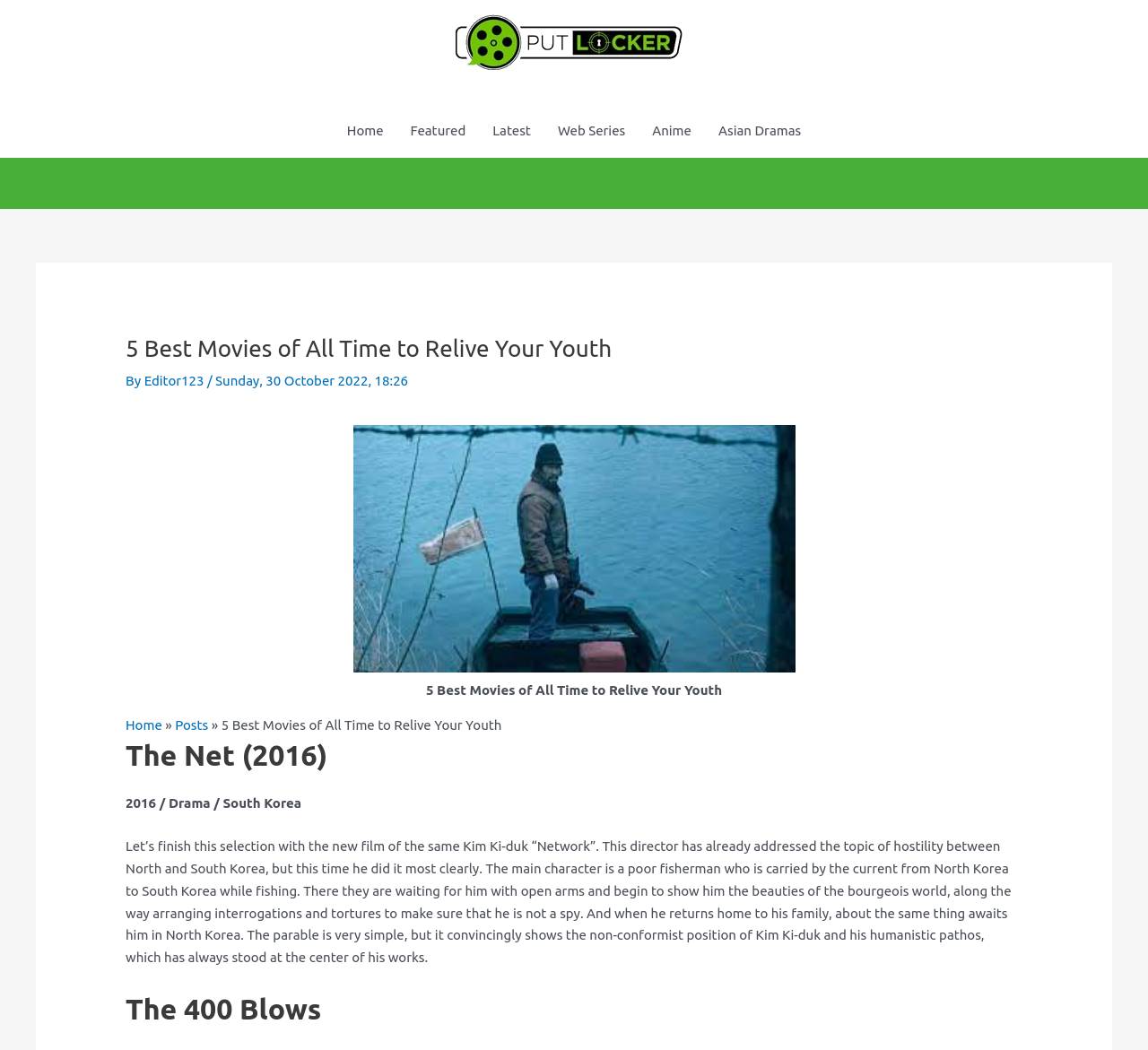Determine the bounding box coordinates for the UI element matching this description: "Web Series".

[0.474, 0.099, 0.556, 0.15]